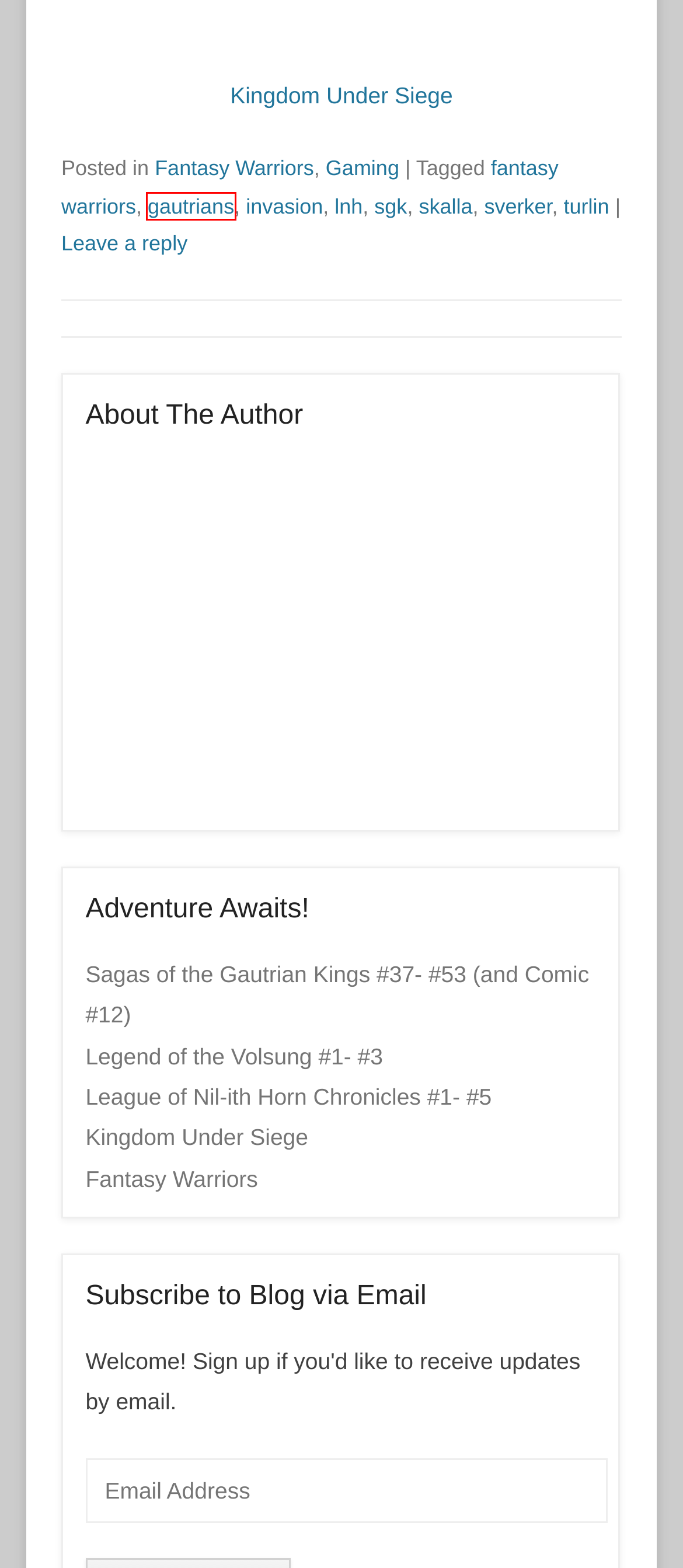You have a screenshot of a webpage with an element surrounded by a red bounding box. Choose the webpage description that best describes the new page after clicking the element inside the red bounding box. Here are the candidates:
A. sgk – Sword And Sorcery RPG
B. About the author – Sword And Sorcery RPG
C. Fantasy Warriors – Sword And Sorcery RPG
D. sverker – Sword And Sorcery RPG
E. Gaming – Sword And Sorcery RPG
F. League of Nil-ith Horn Chronicles #1- #5 – Sword And Sorcery RPG
G. gautrians – Sword And Sorcery RPG
H. invasion – Sword And Sorcery RPG

G